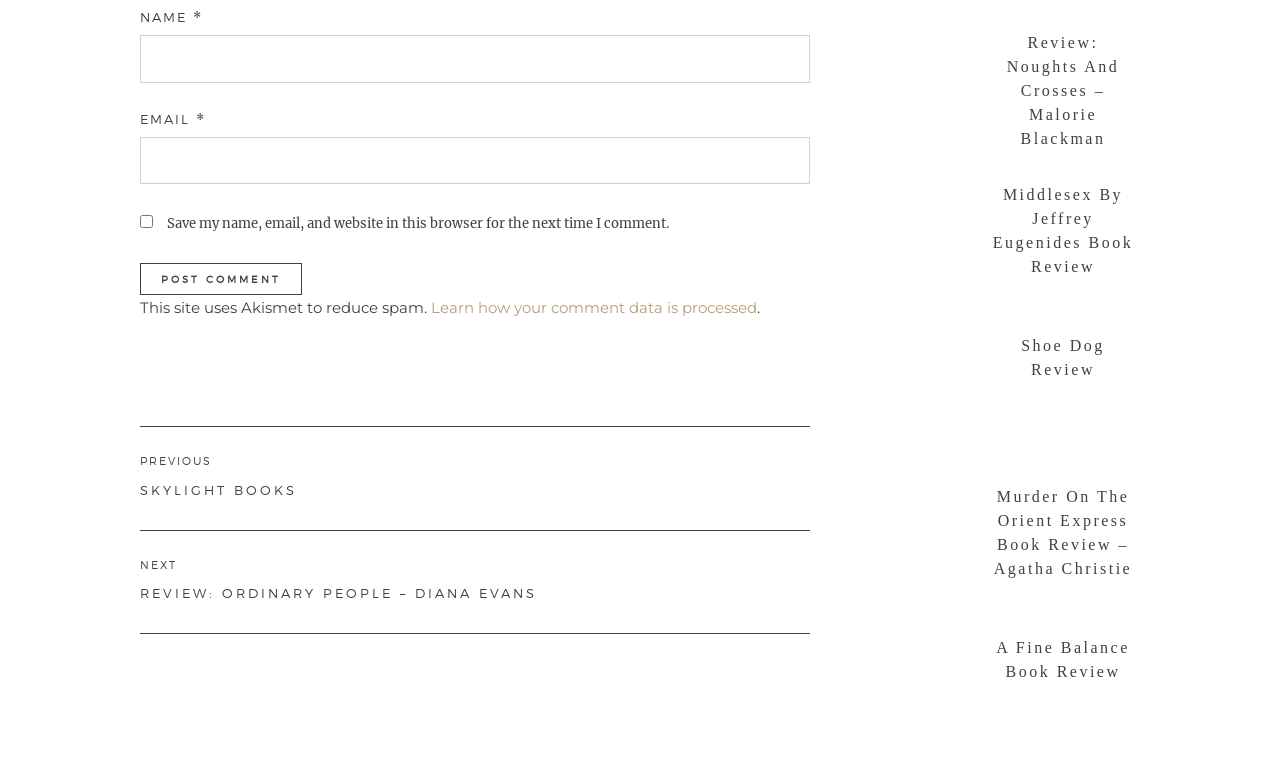Give a concise answer using one word or a phrase to the following question:
What is the purpose of the checkbox?

Save comment info